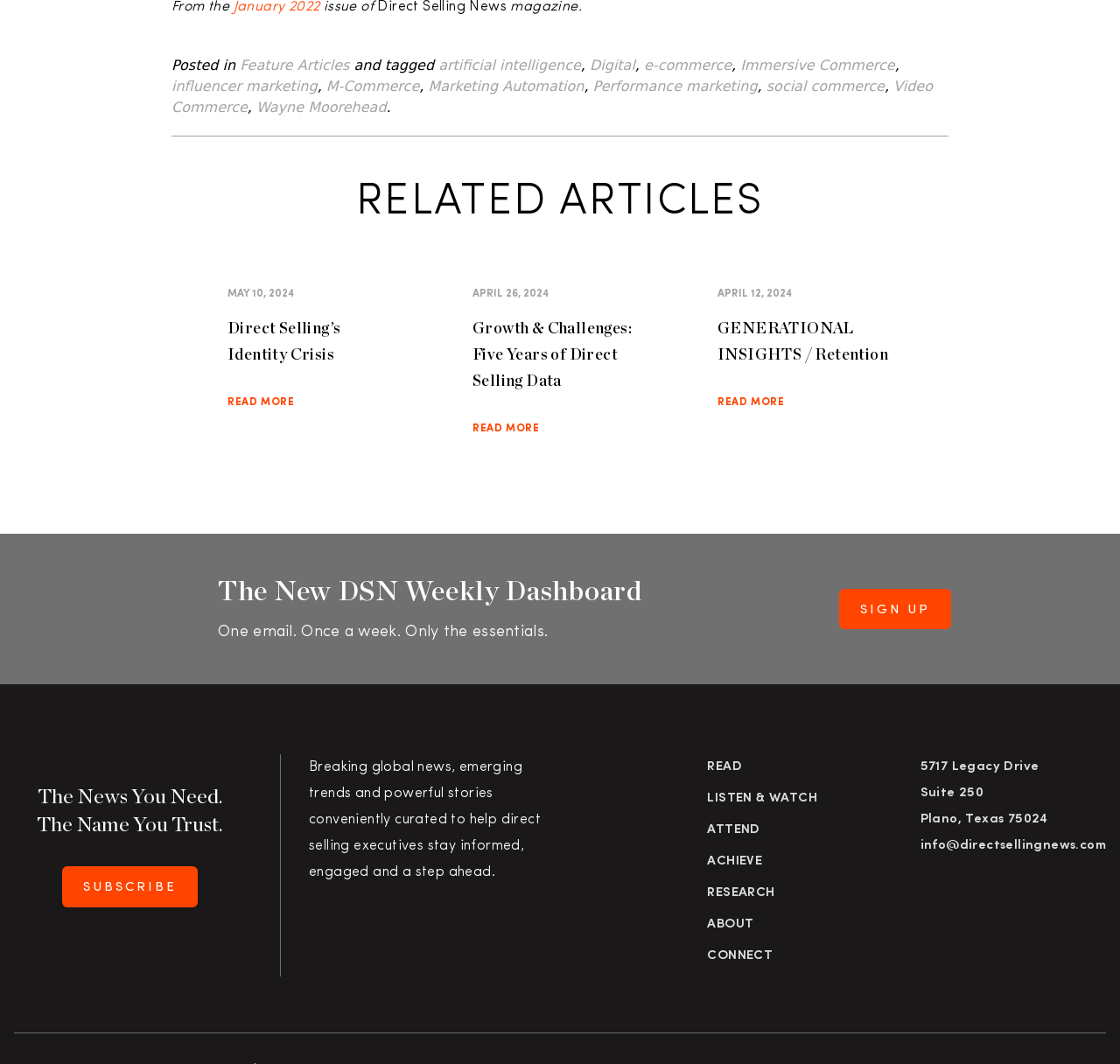Find and indicate the bounding box coordinates of the region you should select to follow the given instruction: "Click on the 'Direct Selling’s Identity Crisis' article".

[0.203, 0.296, 0.359, 0.345]